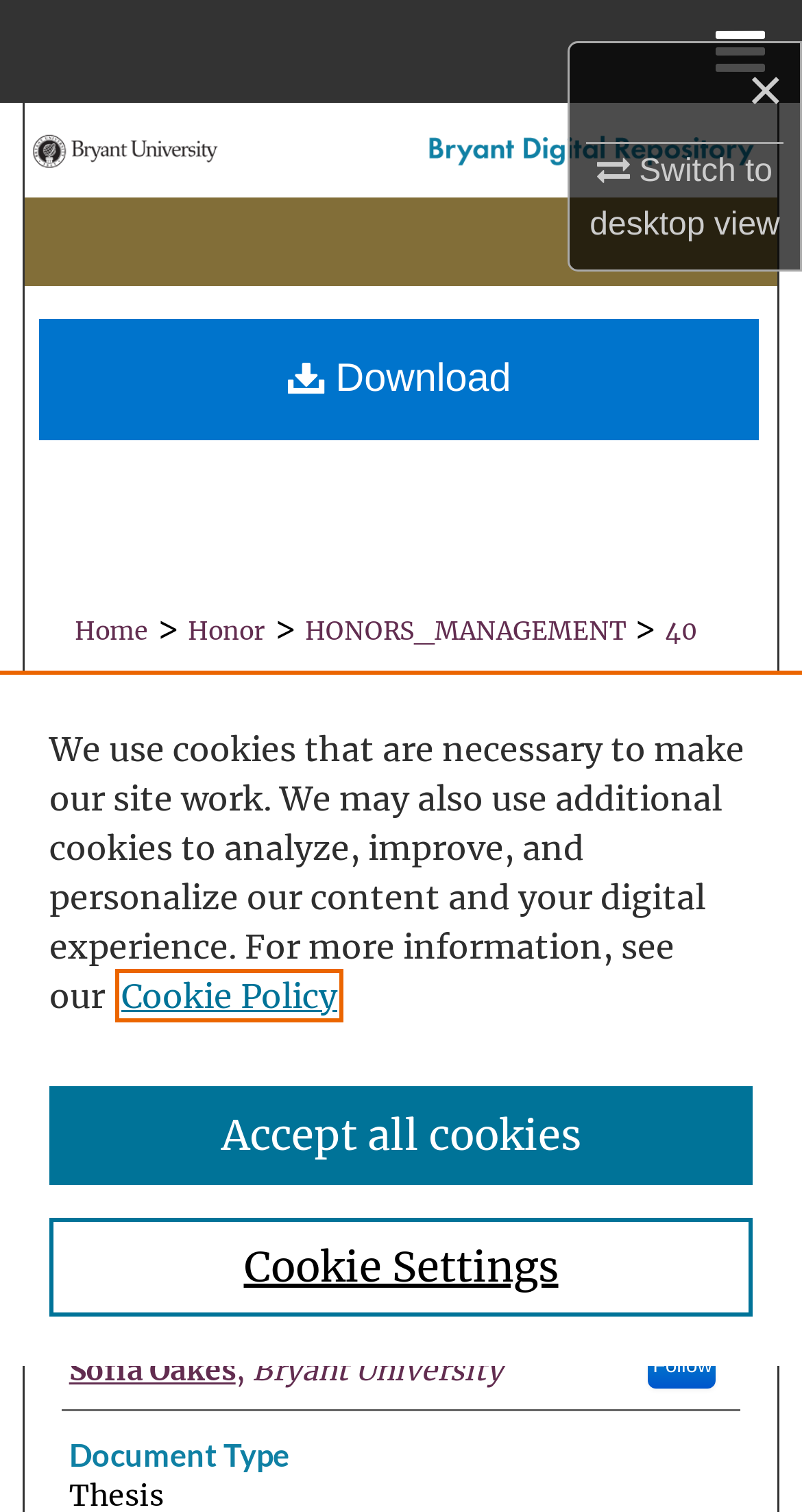What is the title of the thesis?
Utilize the image to construct a detailed and well-explained answer.

I found the answer by looking at the link element with the text 'A Correlative Analysis Between MSCI Sustainability Scores and Company Revenue', which suggests that this is the title of the thesis.